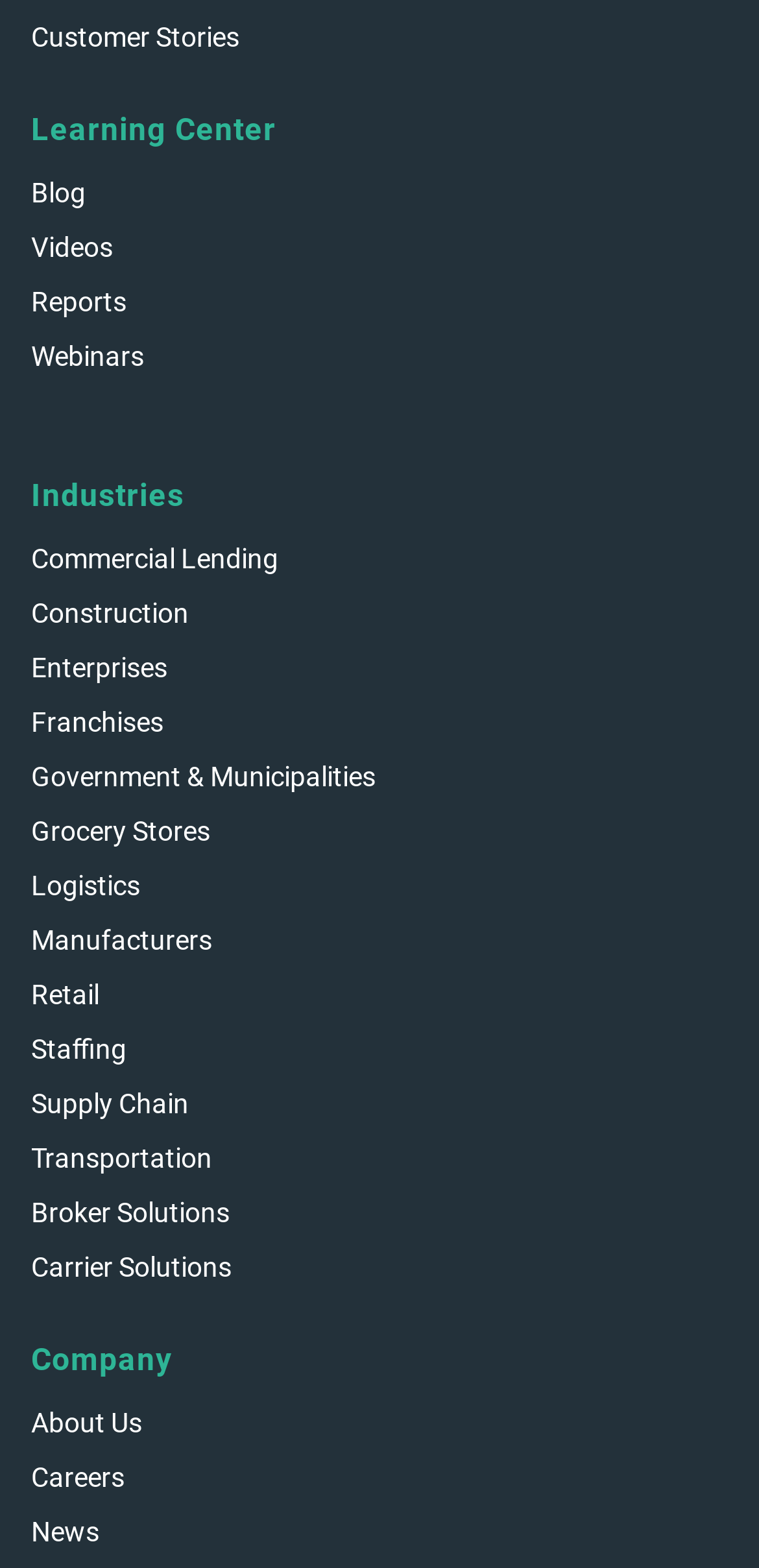Give a concise answer using one word or a phrase to the following question:
Are there any links related to logistics on the webpage?

Yes